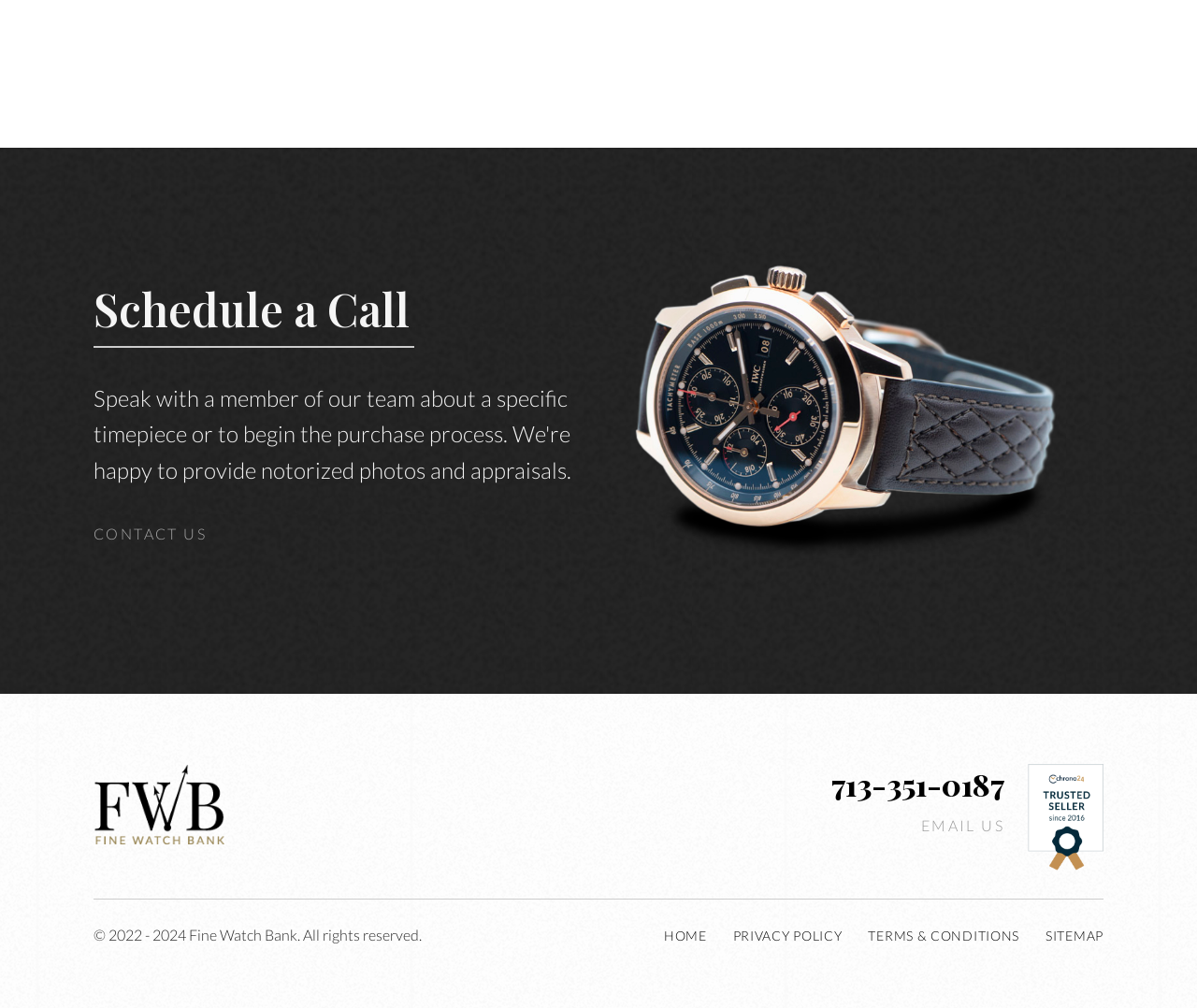Determine the bounding box coordinates of the clickable region to follow the instruction: "Schedule a call".

[0.078, 0.282, 0.346, 0.345]